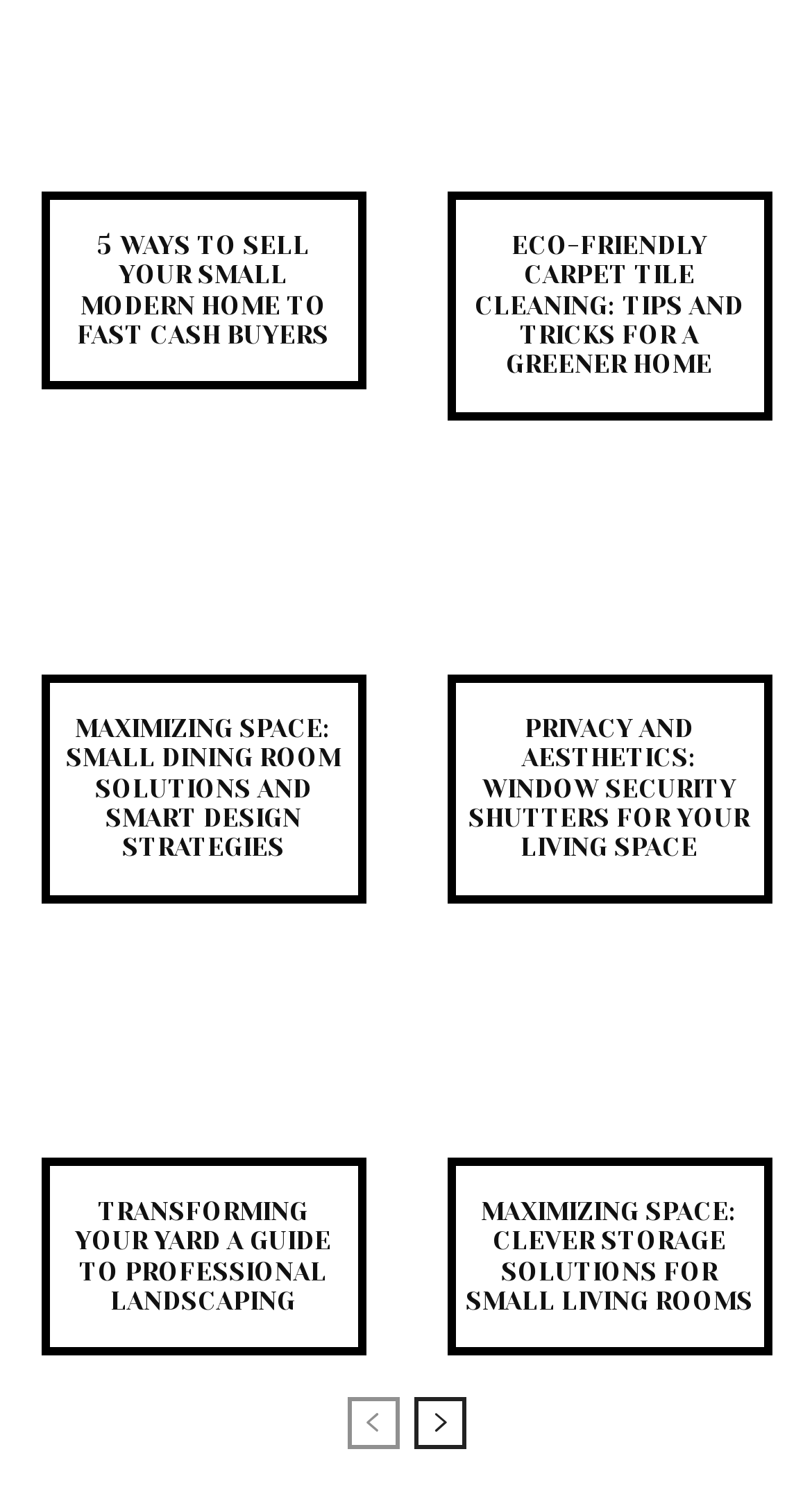Please identify the bounding box coordinates of the clickable element to fulfill the following instruction: "Read about selling small modern homes to fast cash buyers". The coordinates should be four float numbers between 0 and 1, i.e., [left, top, right, bottom].

[0.073, 0.153, 0.427, 0.233]